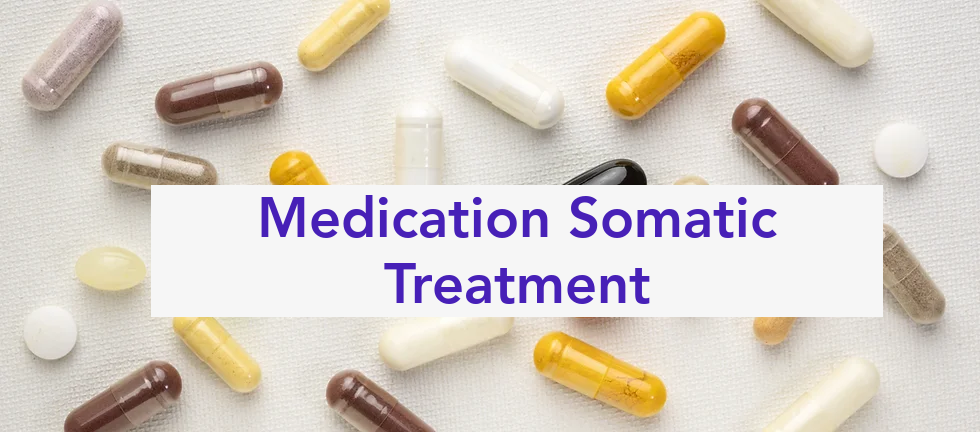Create an elaborate description of the image, covering every aspect.

The image titled "Pill Variety" features an assortment of various capsules and tablets arranged on a light-colored background. Prominently displayed in the center is a bold heading that reads "Medication Somatic Treatment" in large, purple letters, which highlights the focus on medical interventions involving the use of medications for mental health. Surrounding this central text, the capsules exhibit a diversity of shapes, sizes, and colors, illustrating the range of medication options available in somatic treatments. This visual representation emphasizes the significant role of medication in the overall strategy for managing mental health conditions.